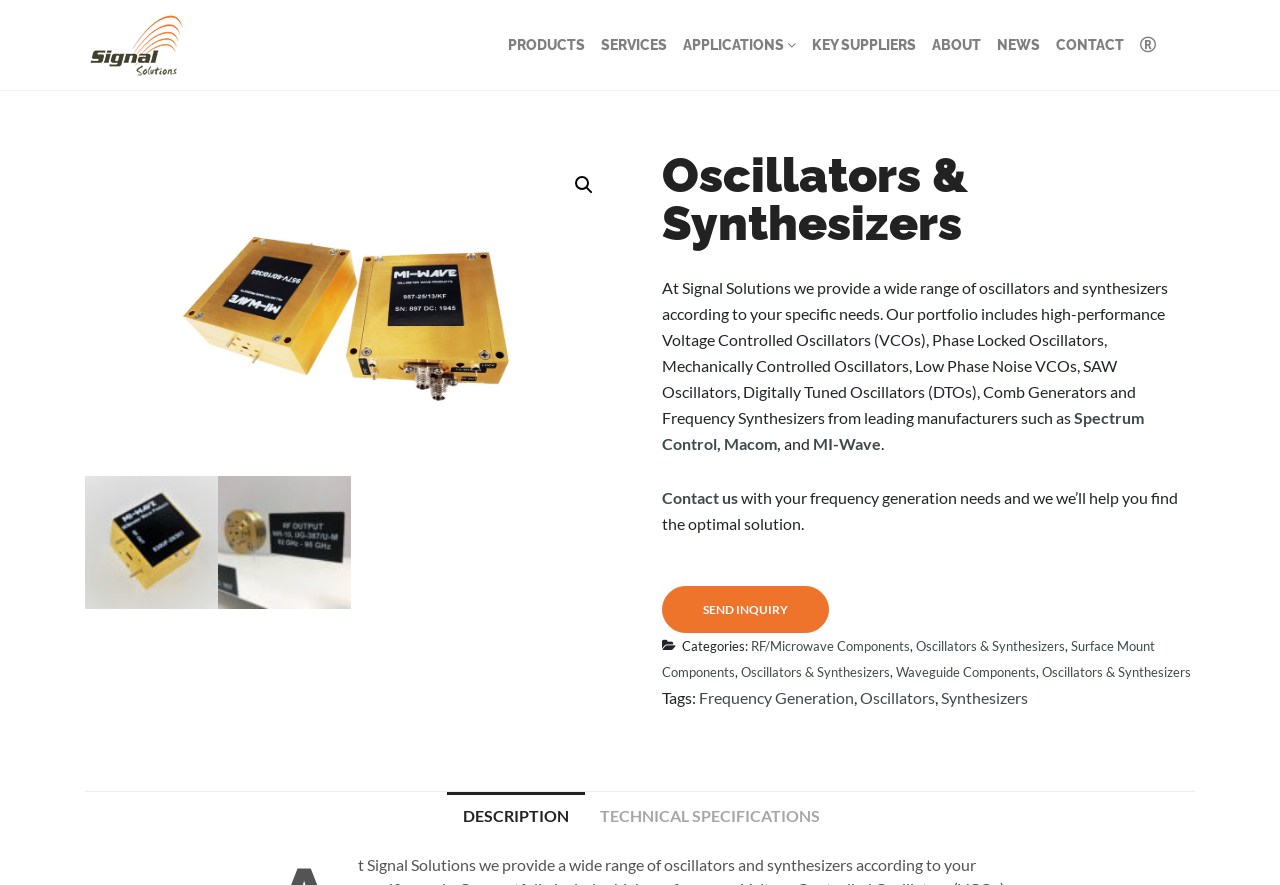Provide the bounding box coordinates for the UI element described in this sentence: "alt="🔍"". The coordinates should be four float values between 0 and 1, i.e., [left, top, right, bottom].

[0.442, 0.189, 0.47, 0.229]